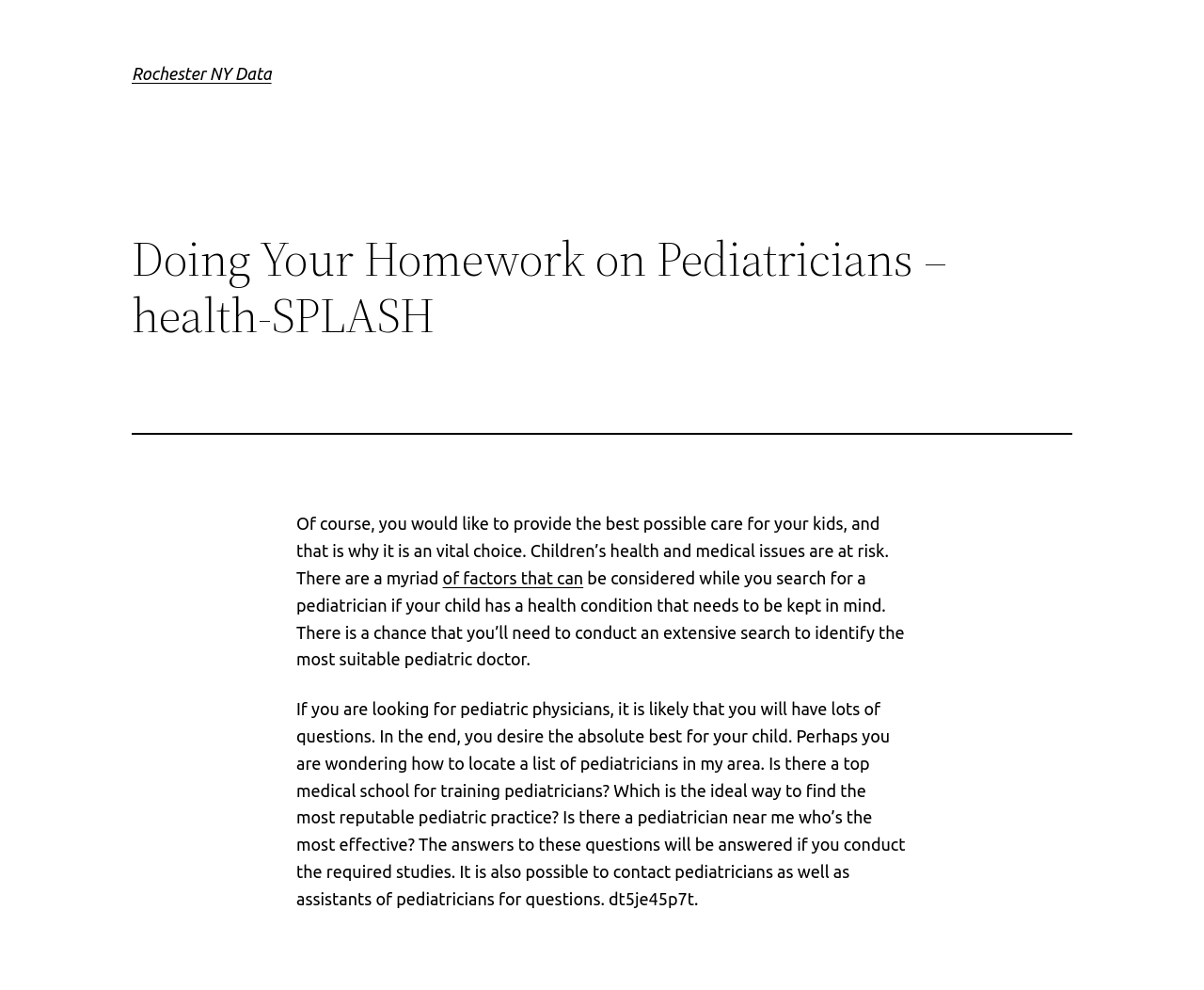Elaborate on the webpage's design and content in a detailed caption.

The webpage is about finding the right pediatrician for one's child, with a focus on Rochester, NY. At the top, there is a heading that reads "Rochester NY Data" with a link to the same text. Below this, there is a larger heading that says "Doing Your Homework on Pediatricians – health-SPLASH". 

Underneath the larger heading, there is a horizontal separator line. Following this, there is a block of text that discusses the importance of finding the right pediatrician for one's child, considering factors such as health conditions and medical issues. 

This text is interrupted by a link that says "of factors that can", which is positioned in the middle of the text block. The text then continues, discussing the need for an extensive search to find the most suitable pediatric doctor. 

Below this, there is another block of text that raises questions about finding pediatric physicians, such as how to locate a list of pediatricians in one's area, the best medical school for training pediatricians, and how to find the most reputable pediatric practice. This text also mentions the possibility of contacting pediatricians and their assistants for questions.